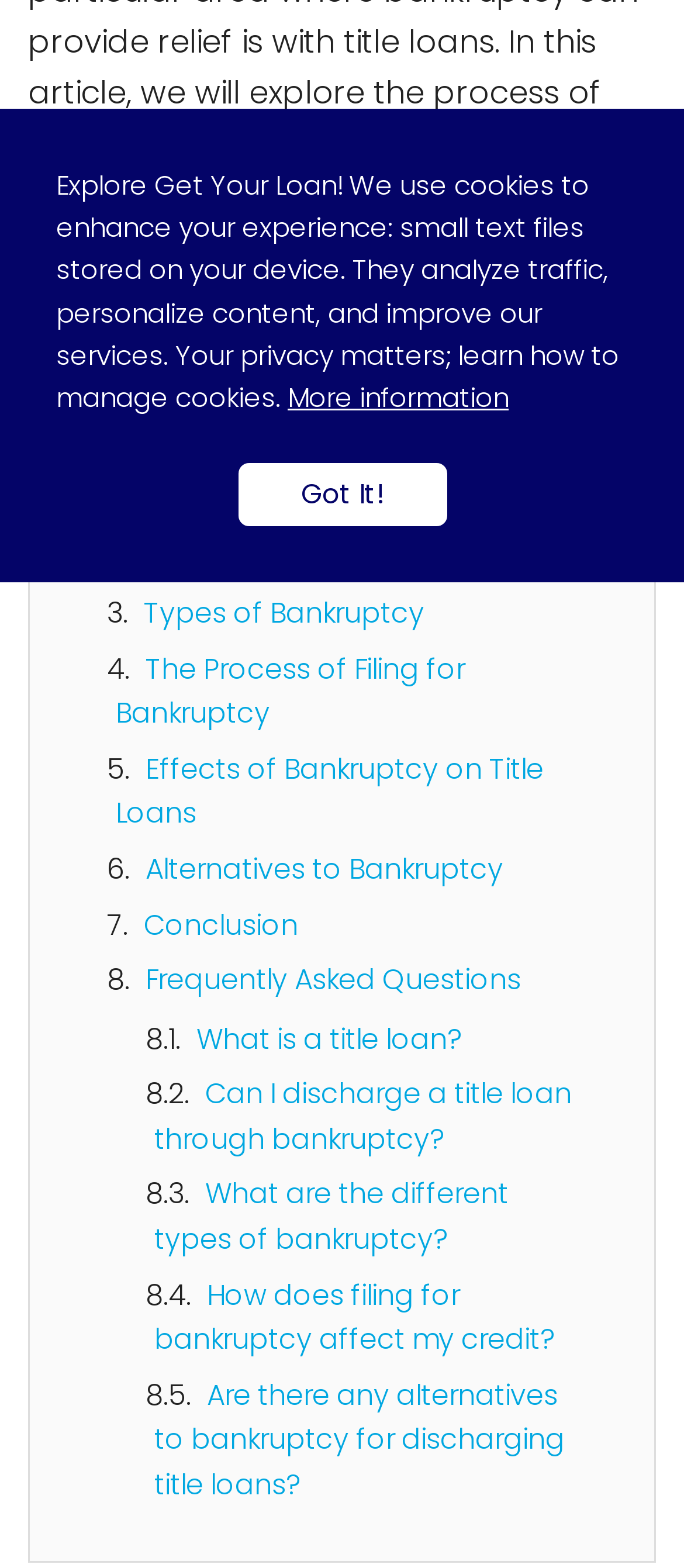Identify the bounding box coordinates for the UI element described as: "Alternatives to Bankruptcy". The coordinates should be provided as four floats between 0 and 1: [left, top, right, bottom].

[0.213, 0.541, 0.736, 0.567]